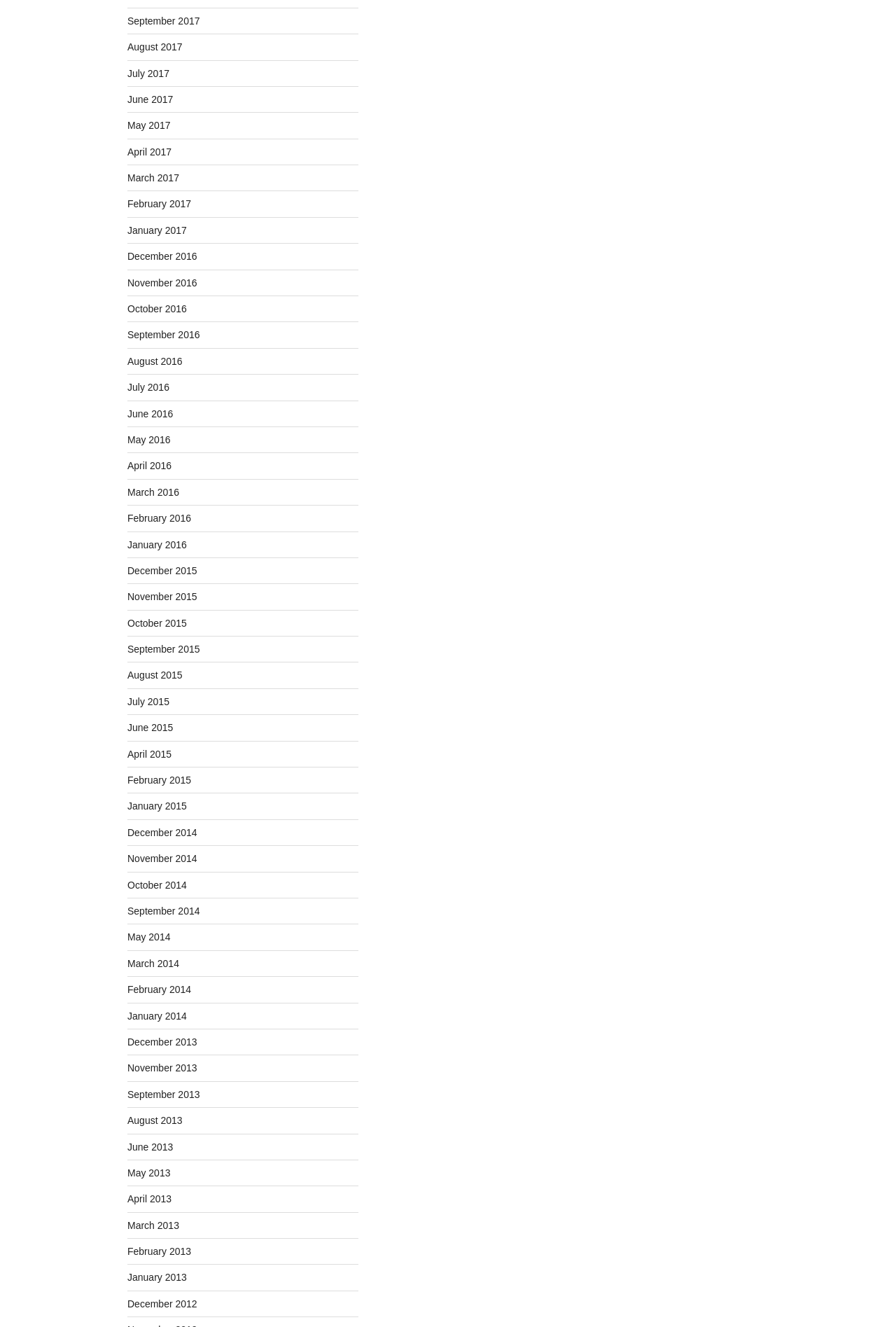Specify the bounding box coordinates for the region that must be clicked to perform the given instruction: "View September 2017 archives".

[0.142, 0.011, 0.223, 0.02]